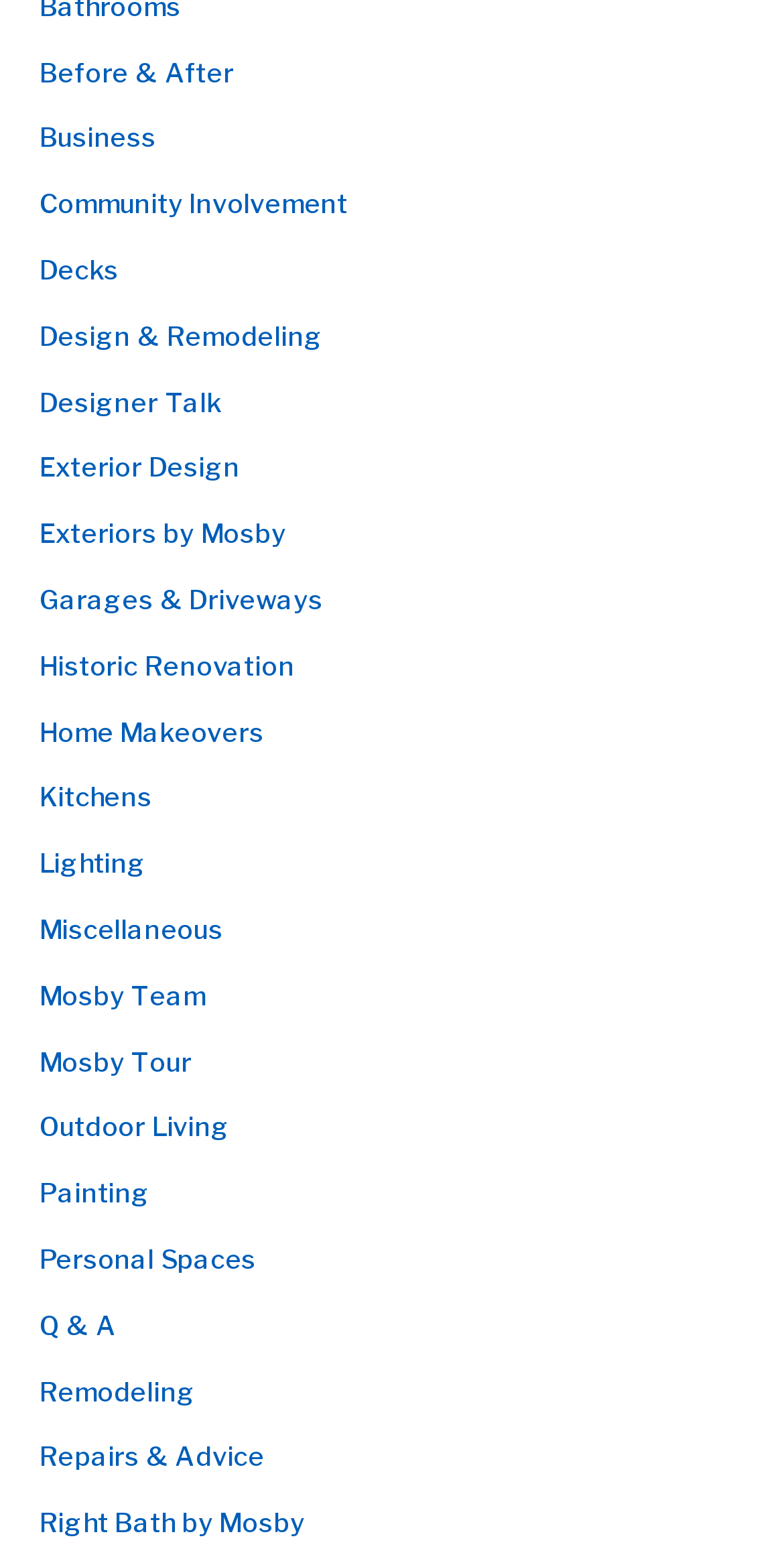How many links are related to home renovation?
Look at the image and answer with only one word or phrase.

5